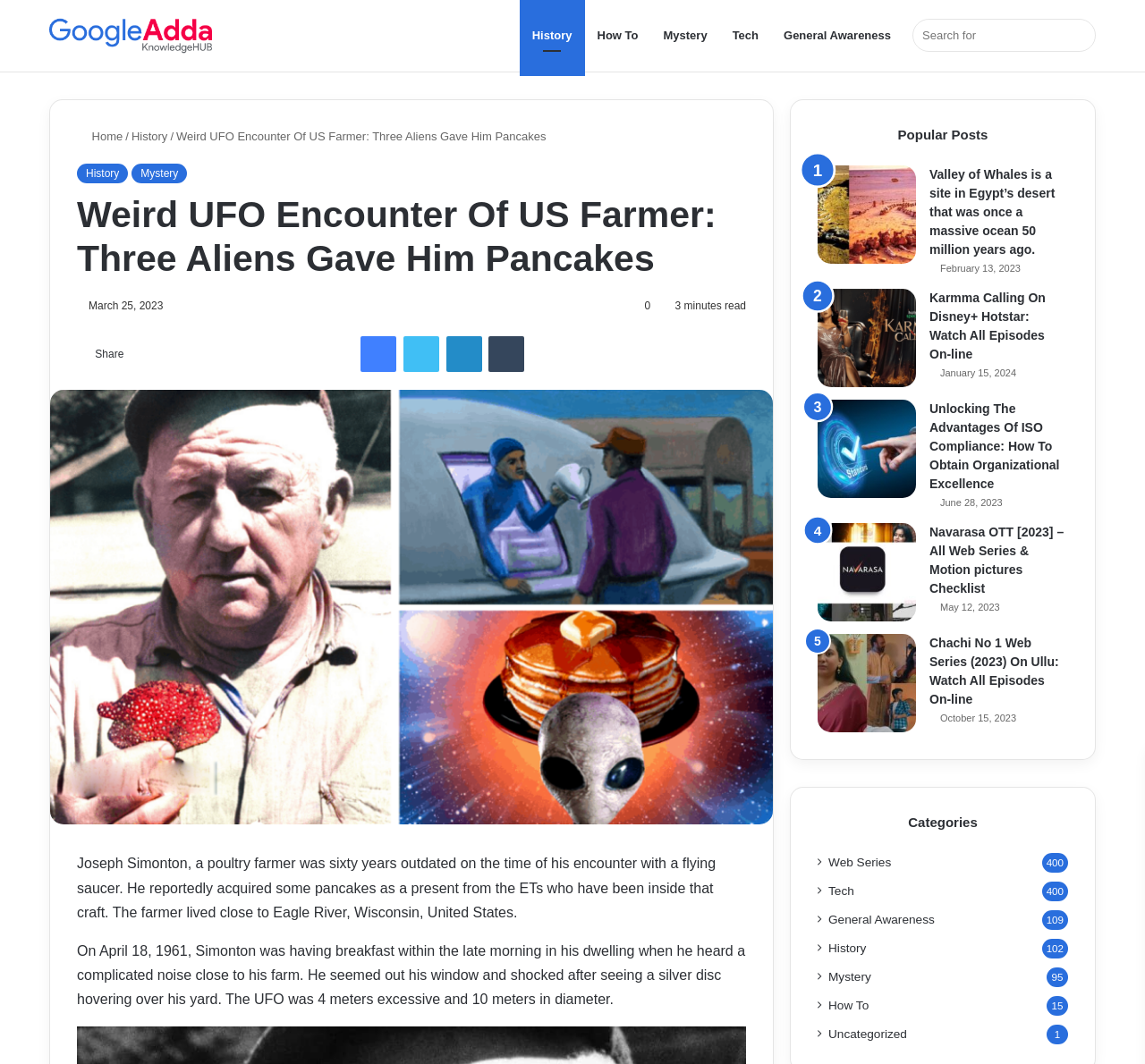Identify the text that serves as the heading for the webpage and generate it.

Weird UFO Encounter Of US Farmer: Three Aliens Gave Him Pancakes